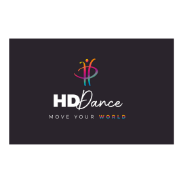What is the font style of the text 'HD Dance'?
Offer a detailed and exhaustive answer to the question.

According to the caption, the text 'HD Dance' is displayed prominently in a modern font, suggesting a clean and contemporary design.